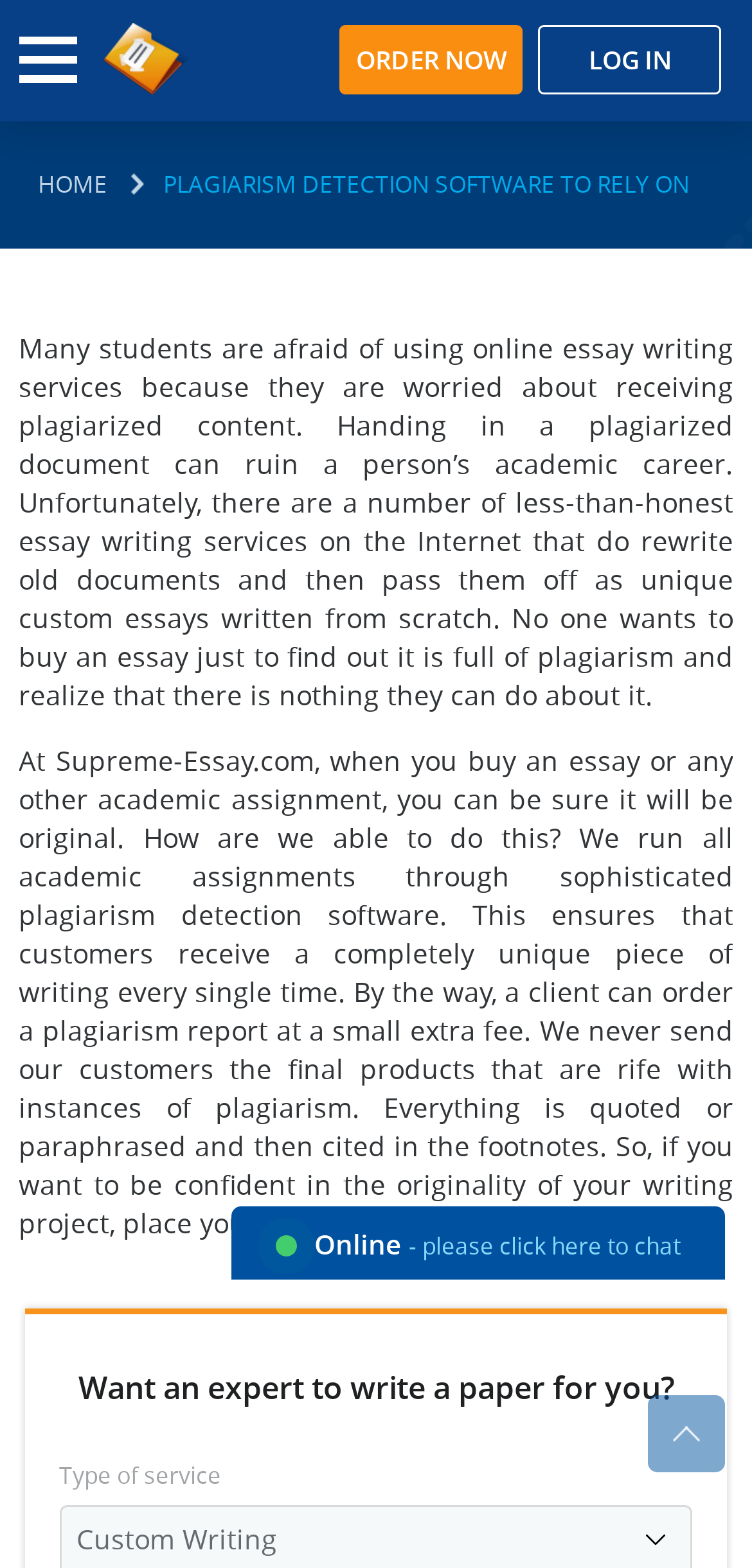Answer this question using a single word or a brief phrase:
What is the name of the website?

Supreme-essay.com